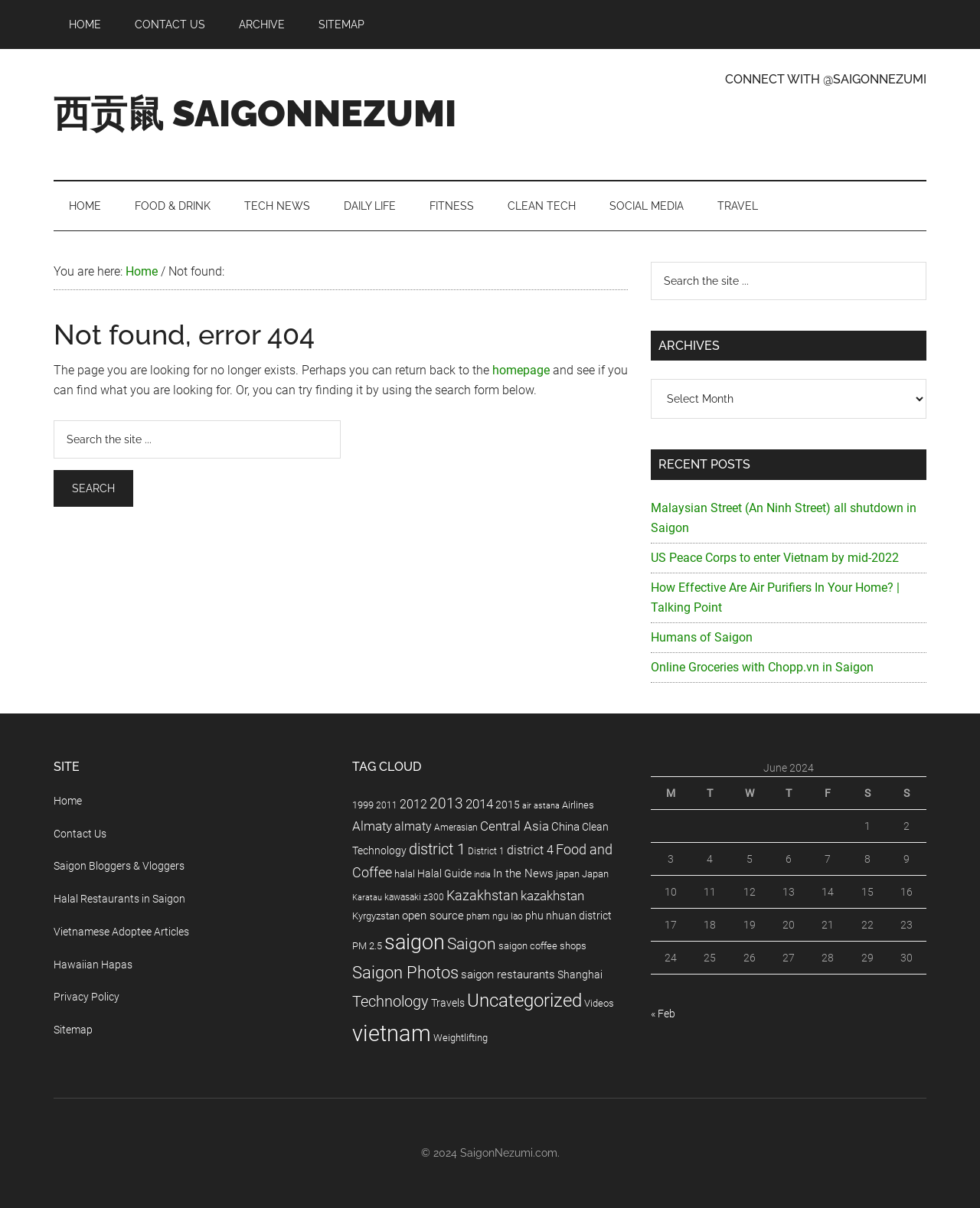What is the error message displayed on the webpage?
Can you give a detailed and elaborate answer to the question?

The webpage displays an error message 'Not found, error 404' which indicates that the page the user is trying to access is not found. The error message is accompanied by a description that suggests the user can try searching for the content or return to the homepage.